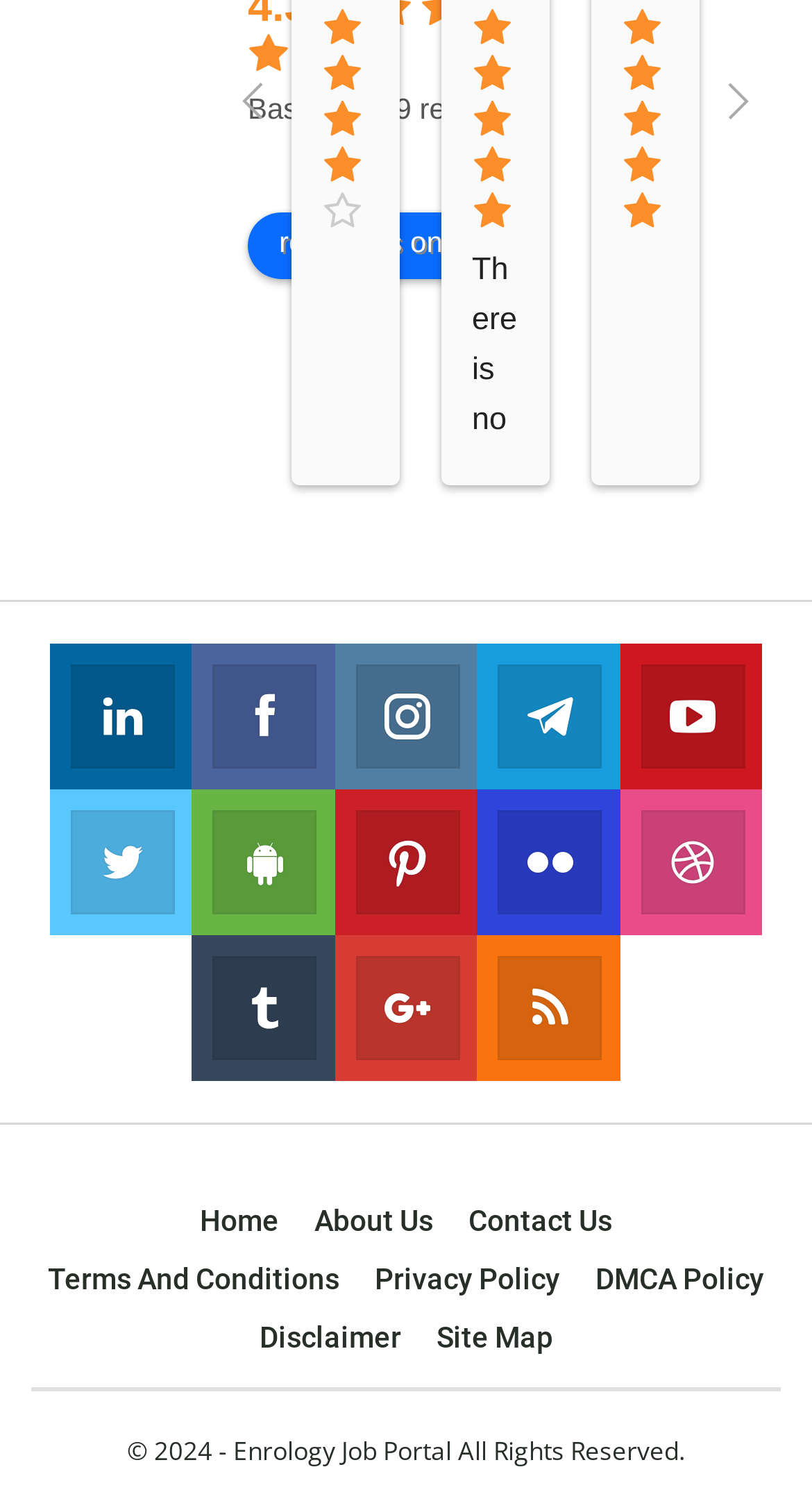Please analyze the image and give a detailed answer to the question:
How many navigation links are there?

I counted the number of navigation links by looking at the links such as 'Home', 'About Us', 'Contact Us', etc. There are 8 such links.